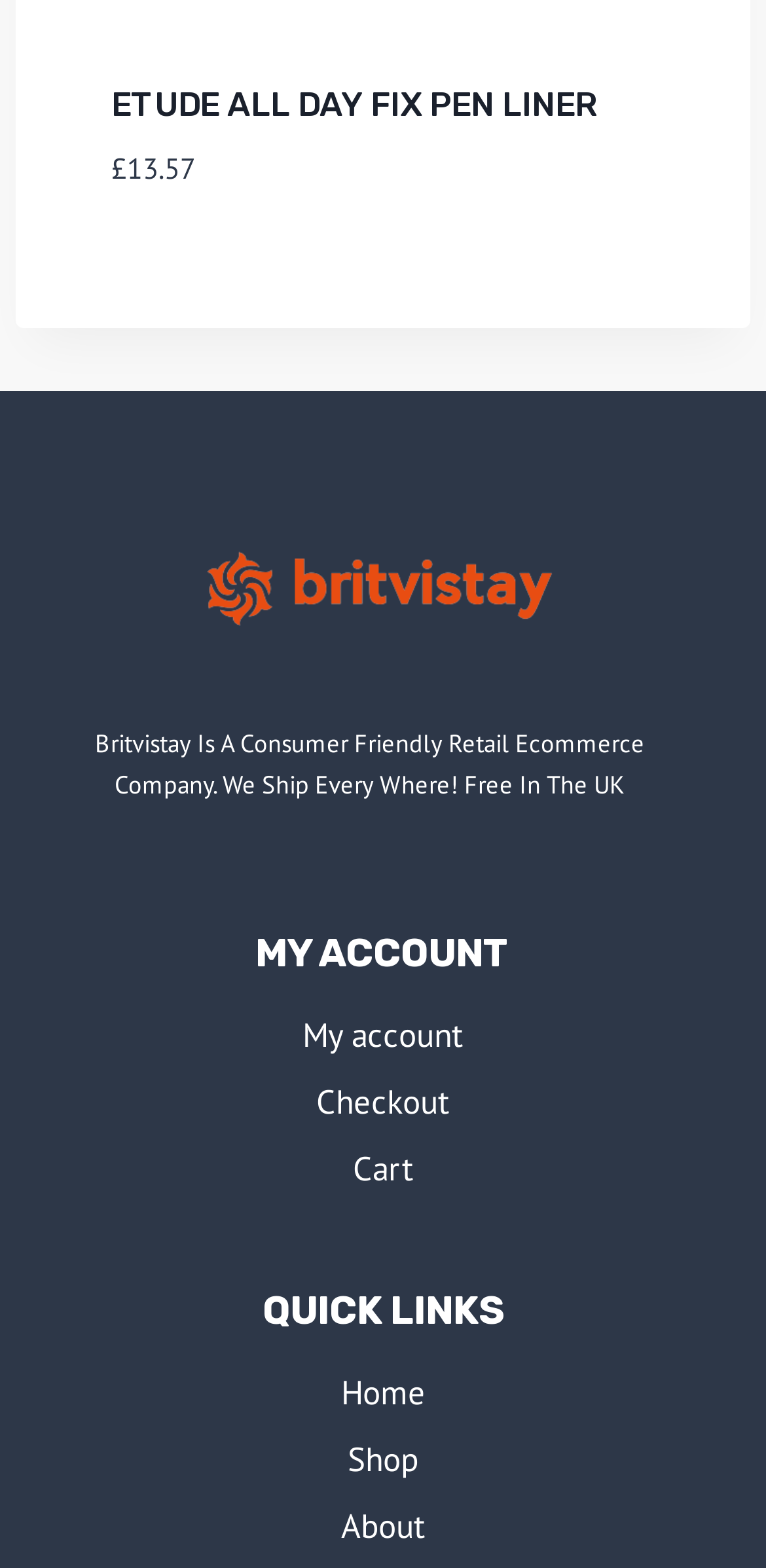What is the price of the Etude All Day Fix Pen Liner?
We need a detailed and exhaustive answer to the question. Please elaborate.

The price of the Etude All Day Fix Pen Liner can be found next to the product name, which is £13.57.